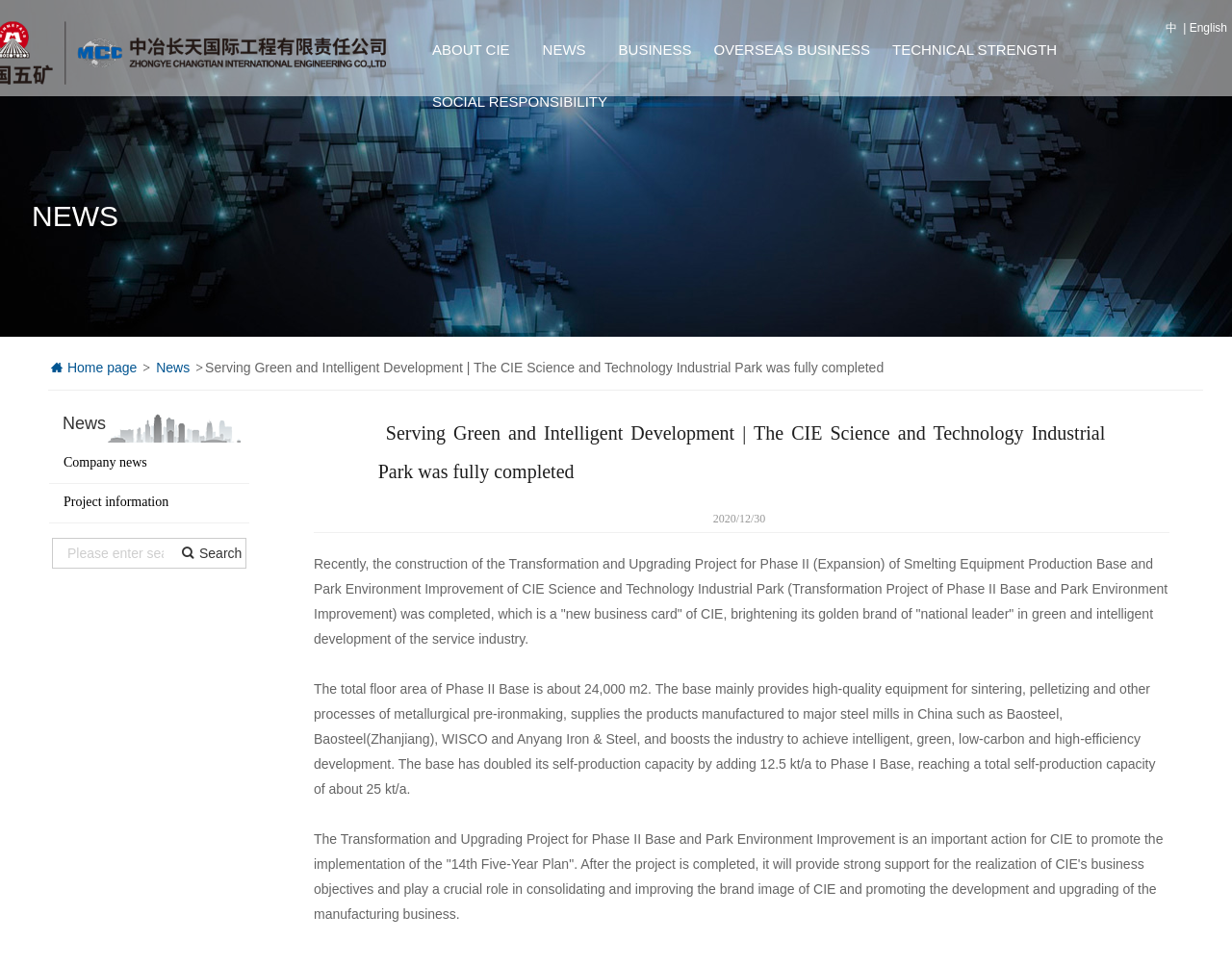What is the total floor area of Phase II Base?
Please craft a detailed and exhaustive response to the question.

According to the article on the webpage, 'The total floor area of Phase II Base is about 24,000 m2.' This information is provided in the text describing the Transformation and Upgrading Project for Phase II Base and Park Environment Improvement.